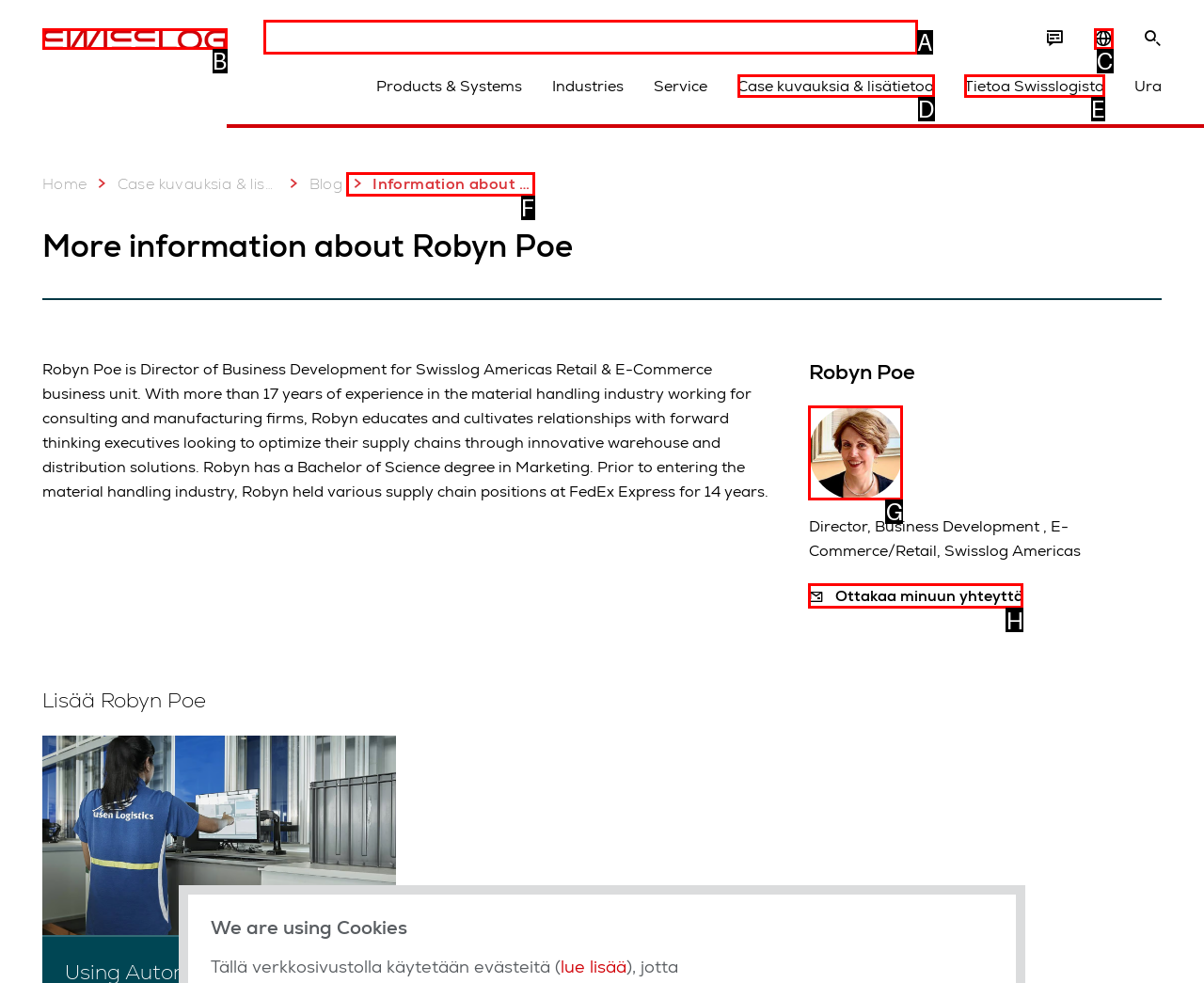Tell me which option I should click to complete the following task: Search for something in the search box Answer with the option's letter from the given choices directly.

A